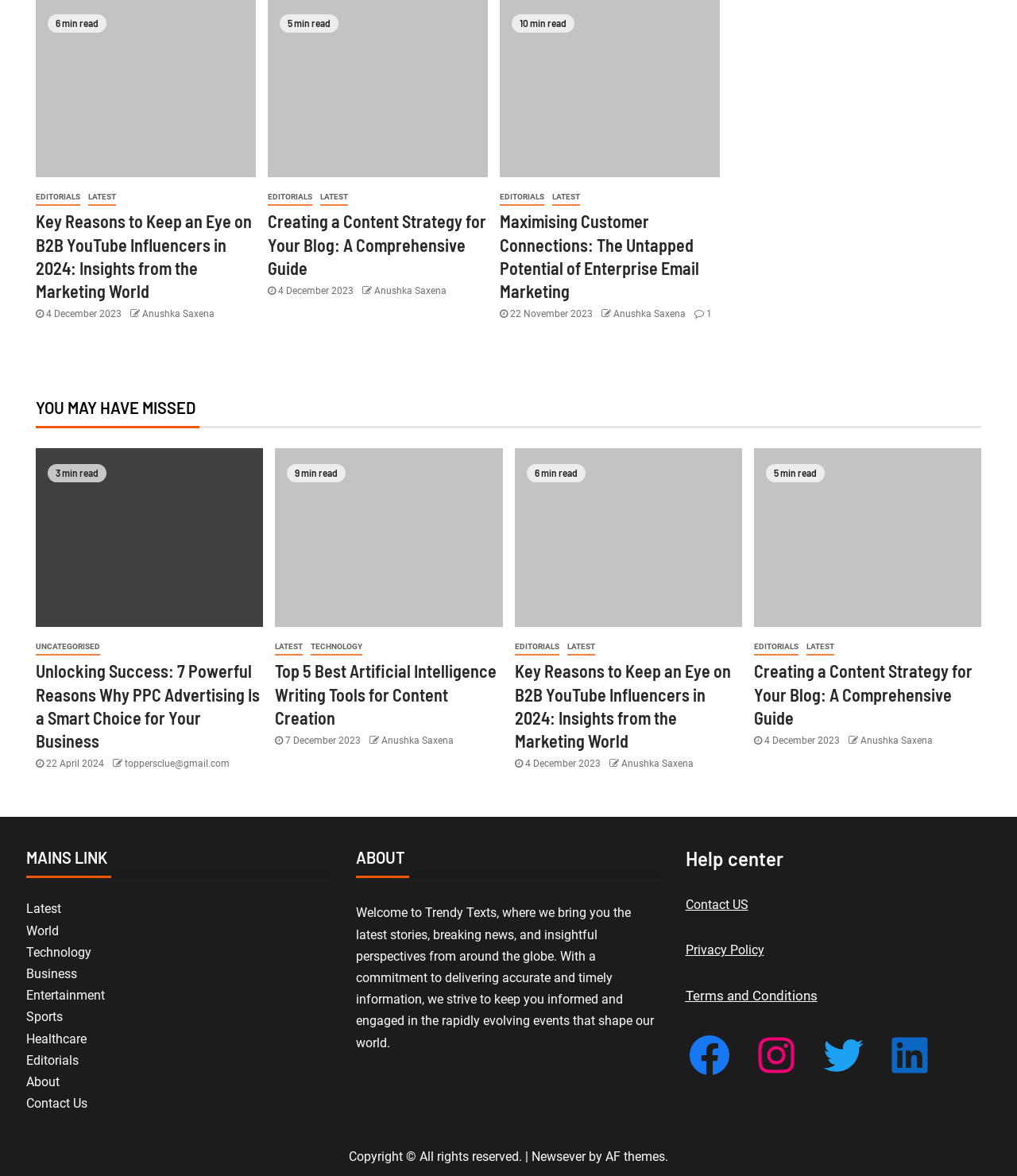How many articles are displayed on the webpage?
Provide an in-depth and detailed explanation in response to the question.

I counted the number of headings on the webpage, each of which represents an article. There are 7 headings in total.